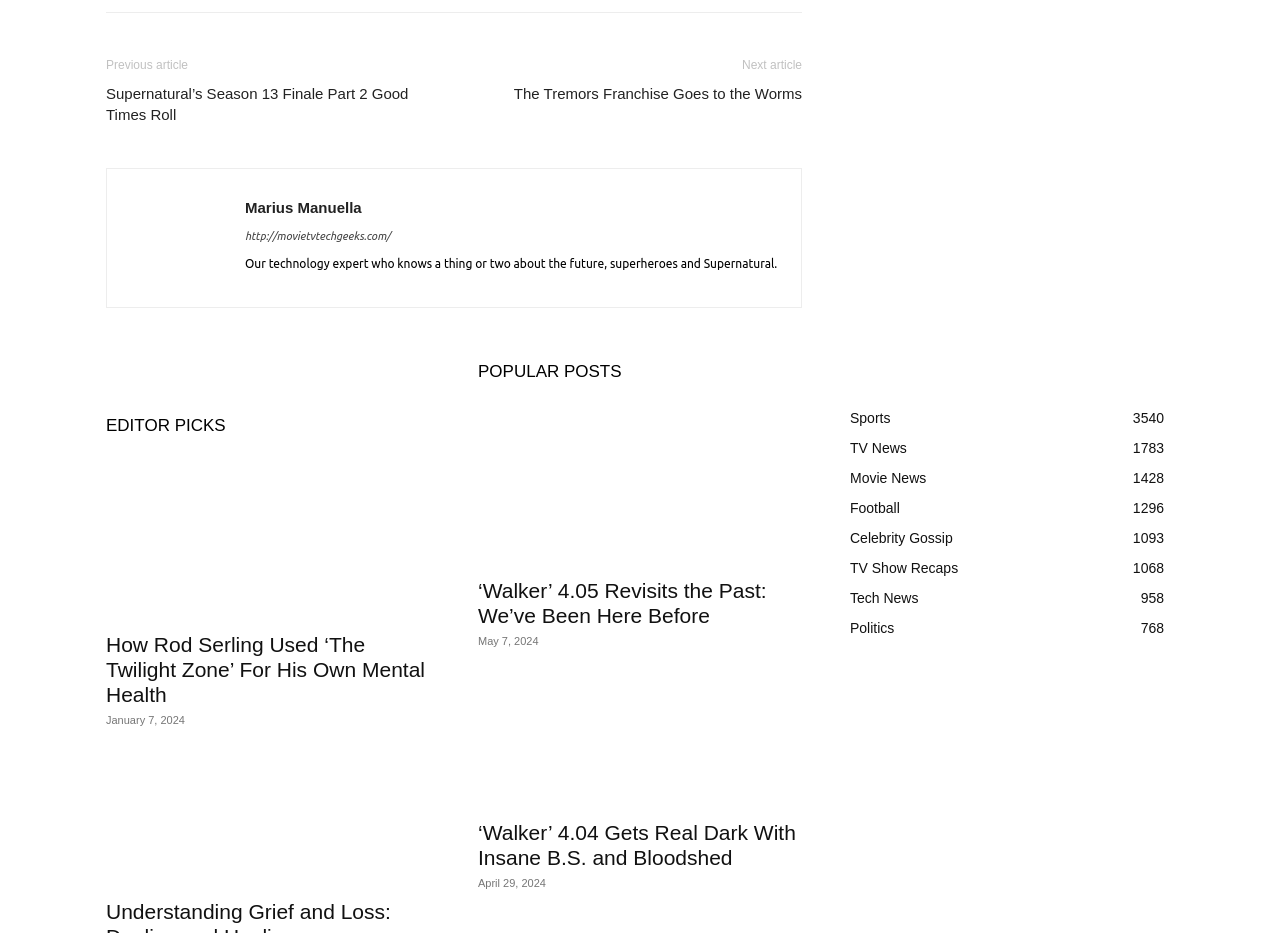Please identify the bounding box coordinates of the element's region that I should click in order to complete the following instruction: "Visit the 'Sports 3540' category". The bounding box coordinates consist of four float numbers between 0 and 1, i.e., [left, top, right, bottom].

[0.664, 0.439, 0.696, 0.457]